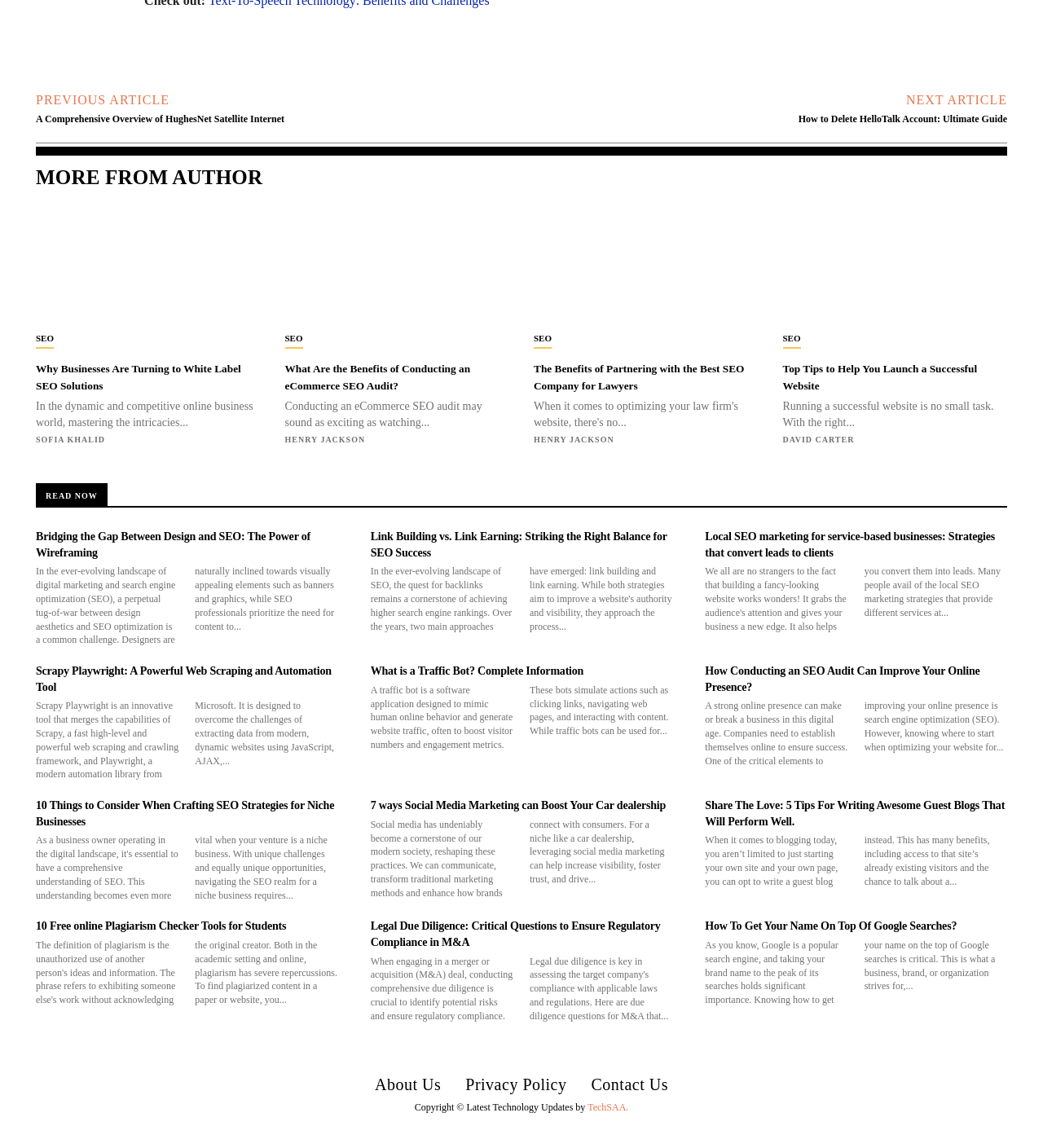Based on the image, please elaborate on the answer to the following question:
What is the copyright information at the bottom of the webpage?

I found the copyright information at the bottom of the webpage, which states 'Copyright © Latest Technology Updates by TechSAA.', indicating that the webpage content is owned by TechSAA.